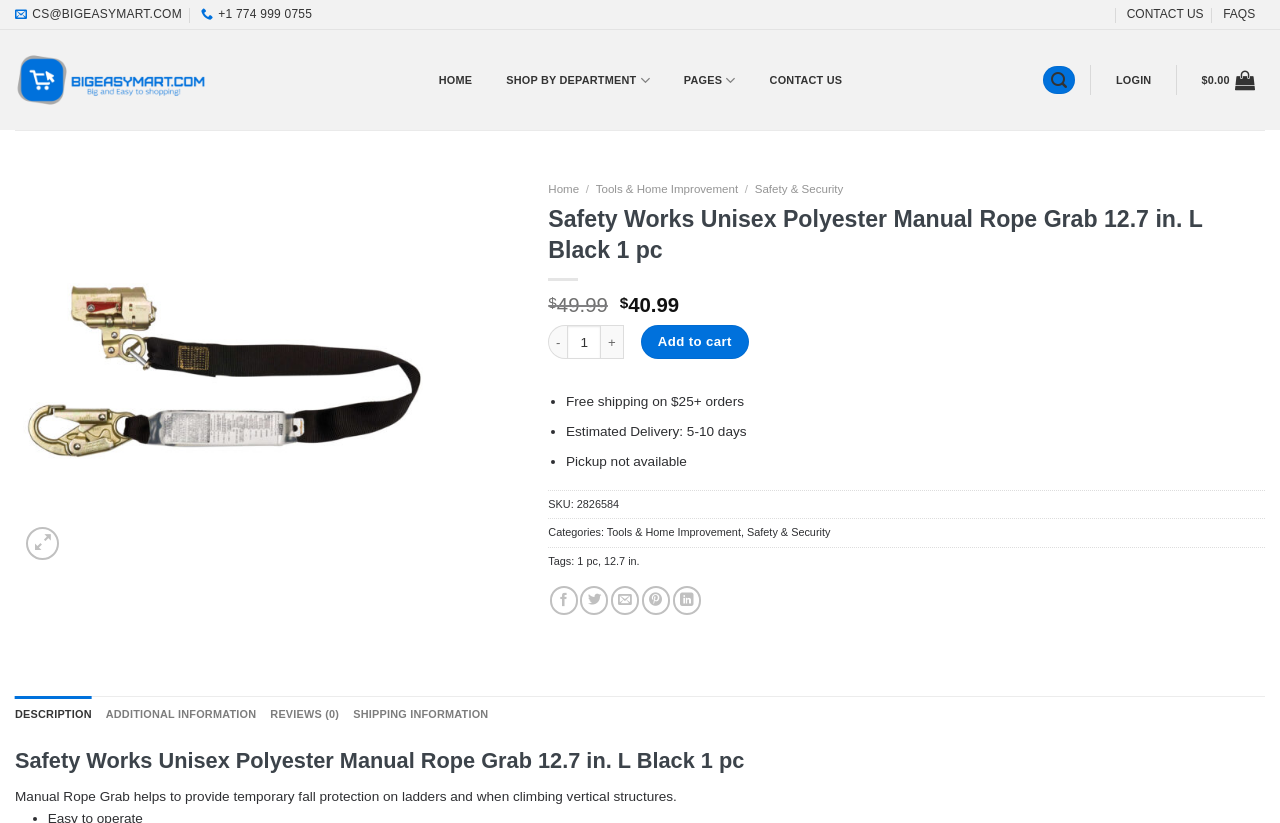Determine the bounding box coordinates of the region to click in order to accomplish the following instruction: "View product description". Provide the coordinates as four float numbers between 0 and 1, specifically [left, top, right, bottom].

[0.012, 0.907, 0.988, 0.942]